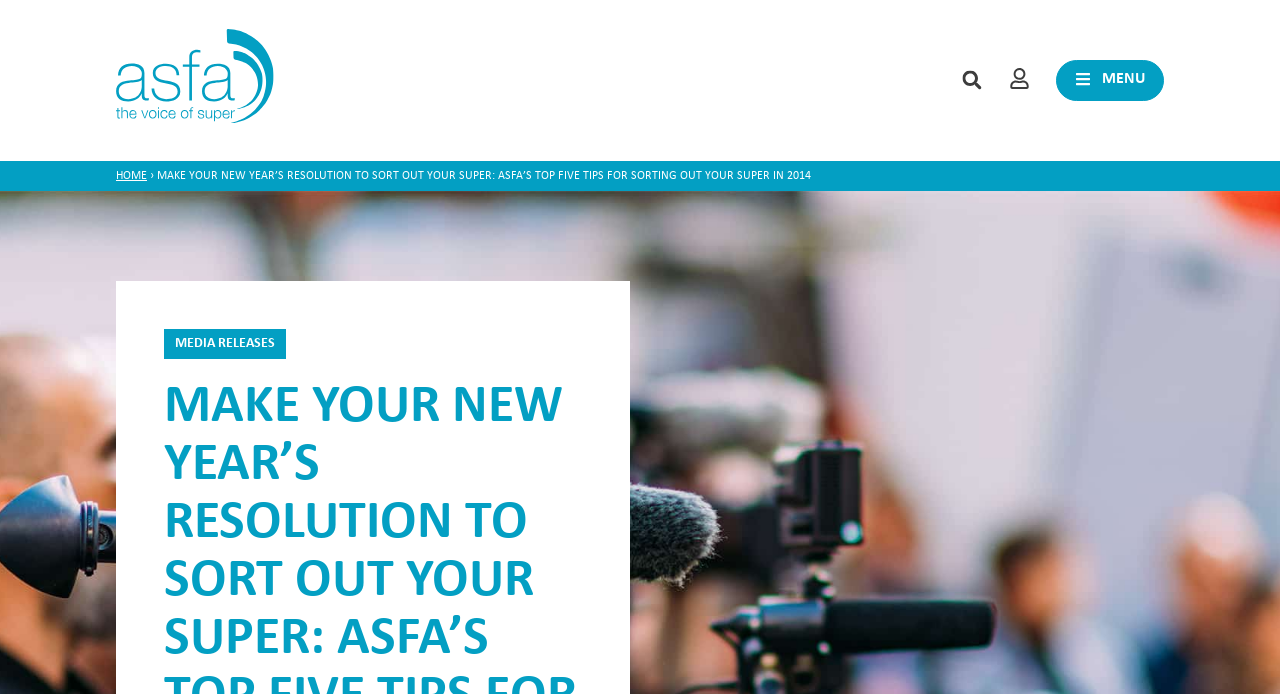Identify and provide the main heading of the webpage.

MAKE YOUR NEW YEAR’S RESOLUTION TO SORT OUT YOUR SUPER: ASFA’S TOP FIVE TIPS FOR SORTING OUT YOUR SUPER IN 2014